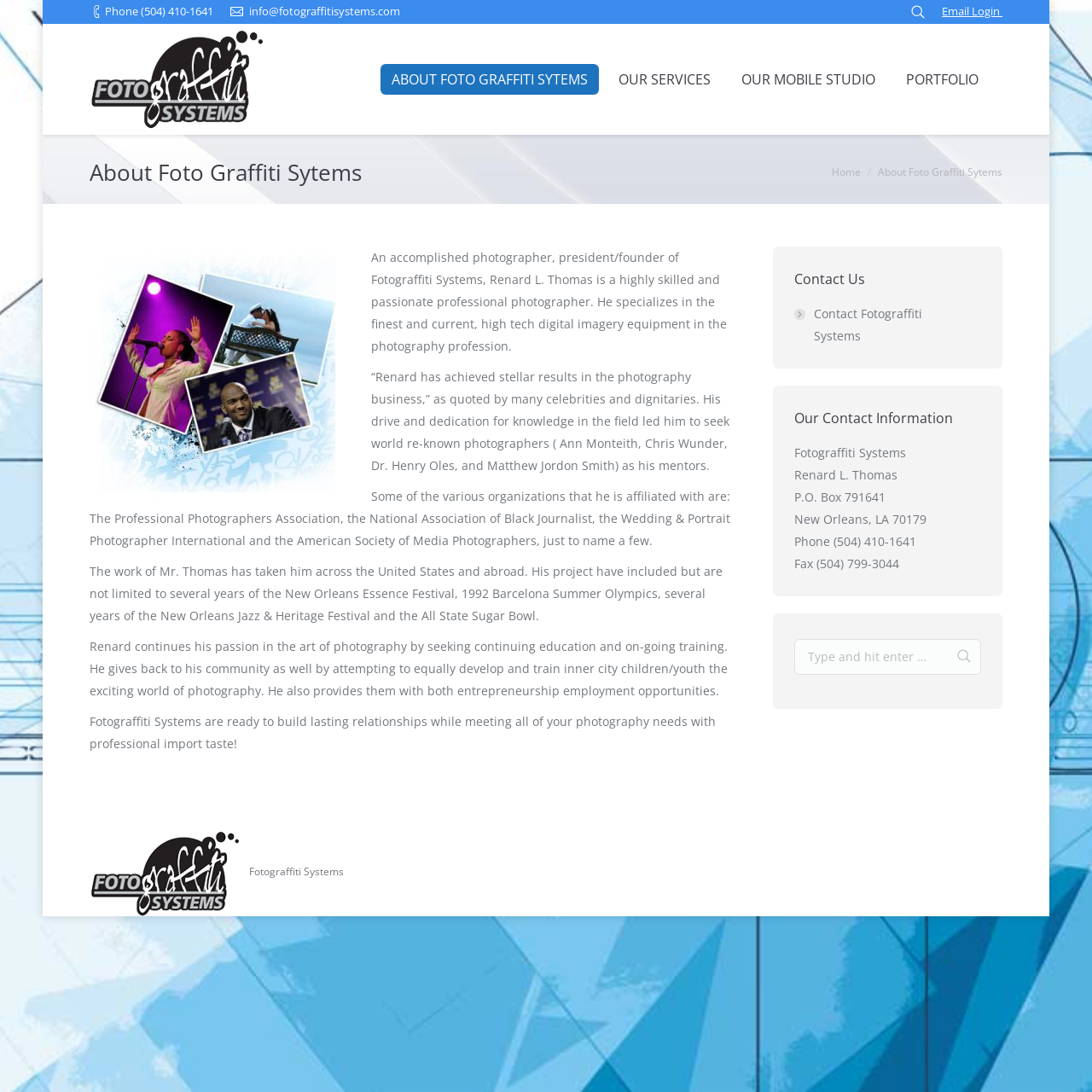Locate the bounding box coordinates of the element I should click to achieve the following instruction: "Click the Contact Fotograffiti Systems link".

[0.728, 0.277, 0.898, 0.318]